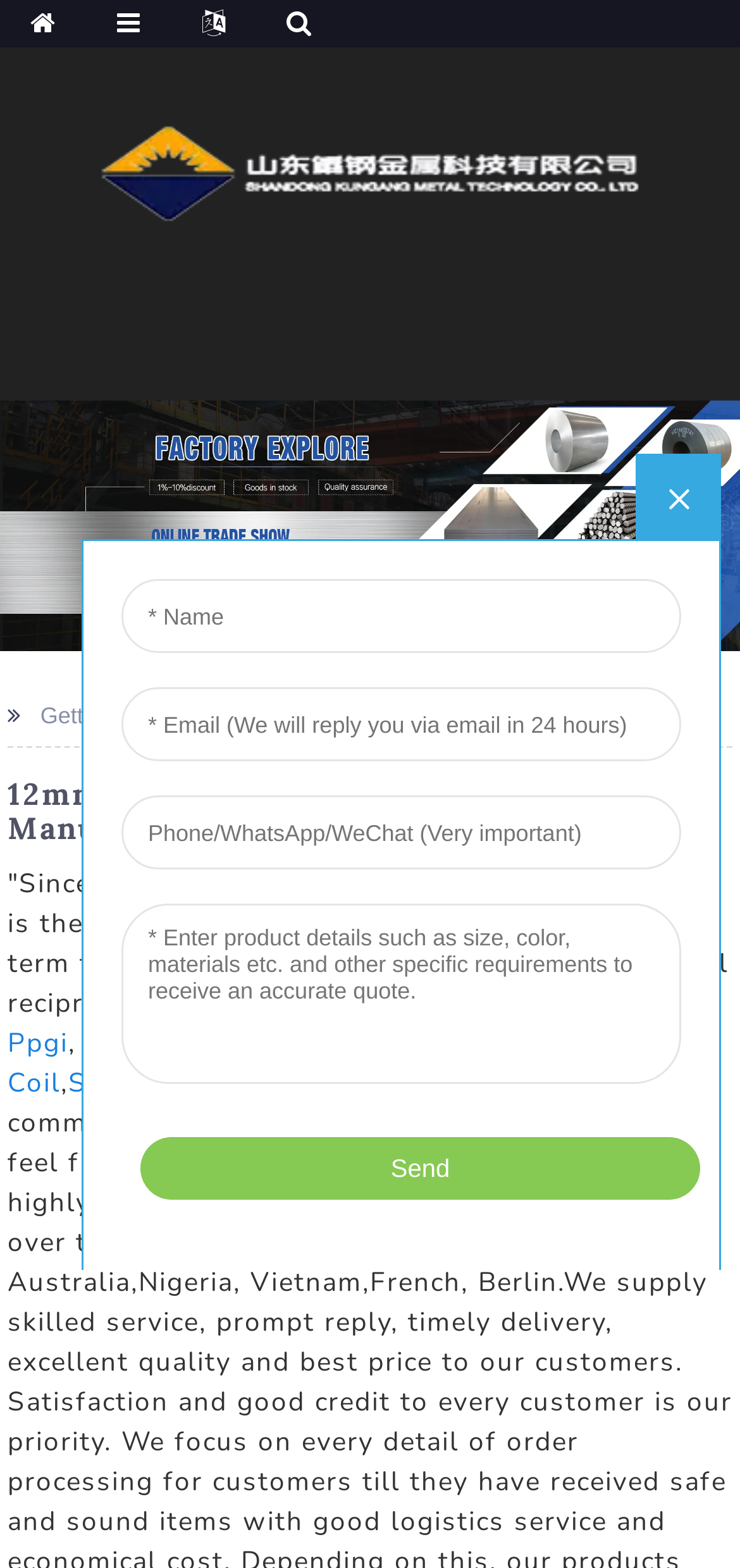What is the relationship between the company and its consumers?
Can you offer a detailed and complete answer to this question?

I found the relationship between the company and its consumers by looking at the static text element that says '"Sincerity, Innovation, Rigorousness, and Efficiency" is the persistent conception of our firm to the long-term to develop together with consumers for mutual reciprocity and mutual advantage for 12mm Rebar,'. This text suggests that the company aims to establish a mutually beneficial relationship with its consumers, where both parties benefit from each other.